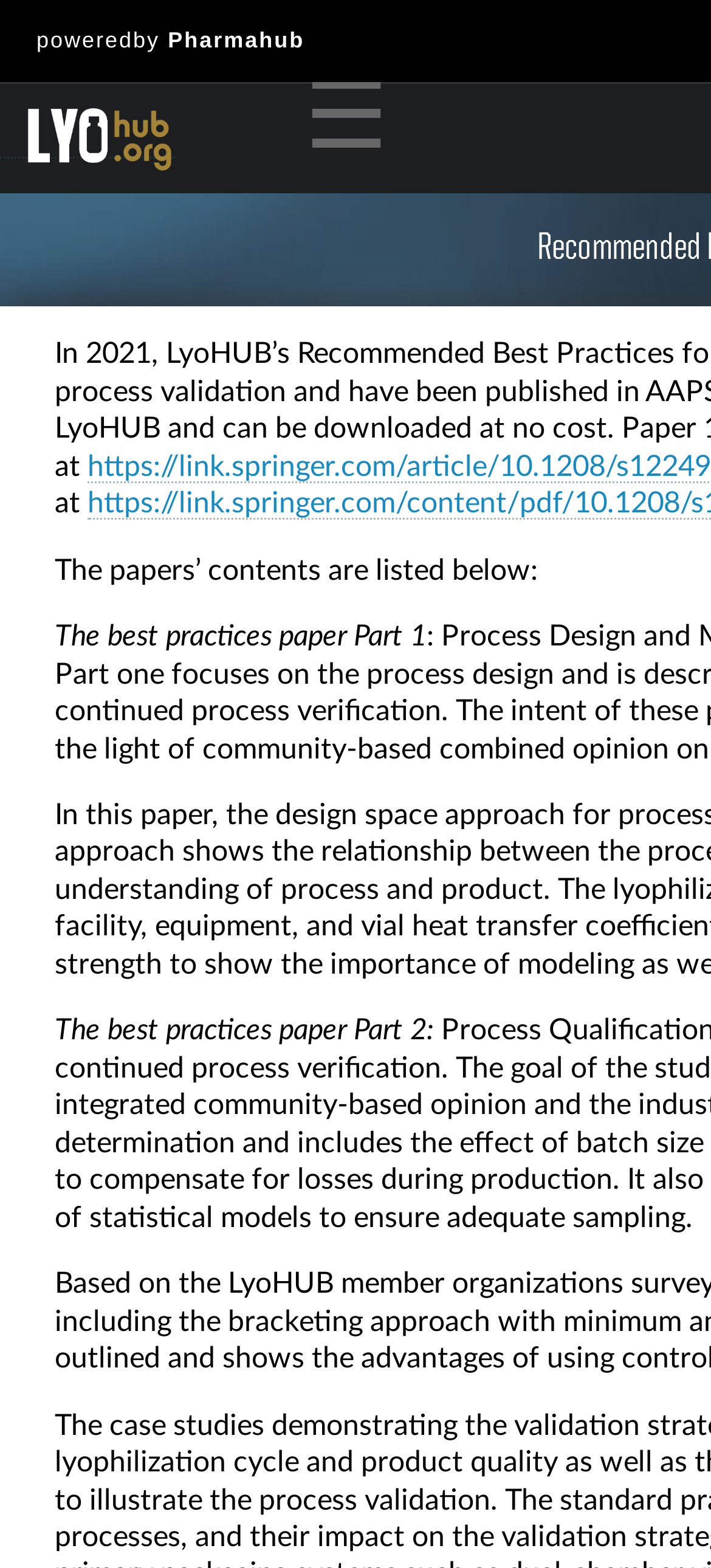What is the name of the platform that powers this website?
Look at the screenshot and respond with one word or a short phrase.

Pharmahub